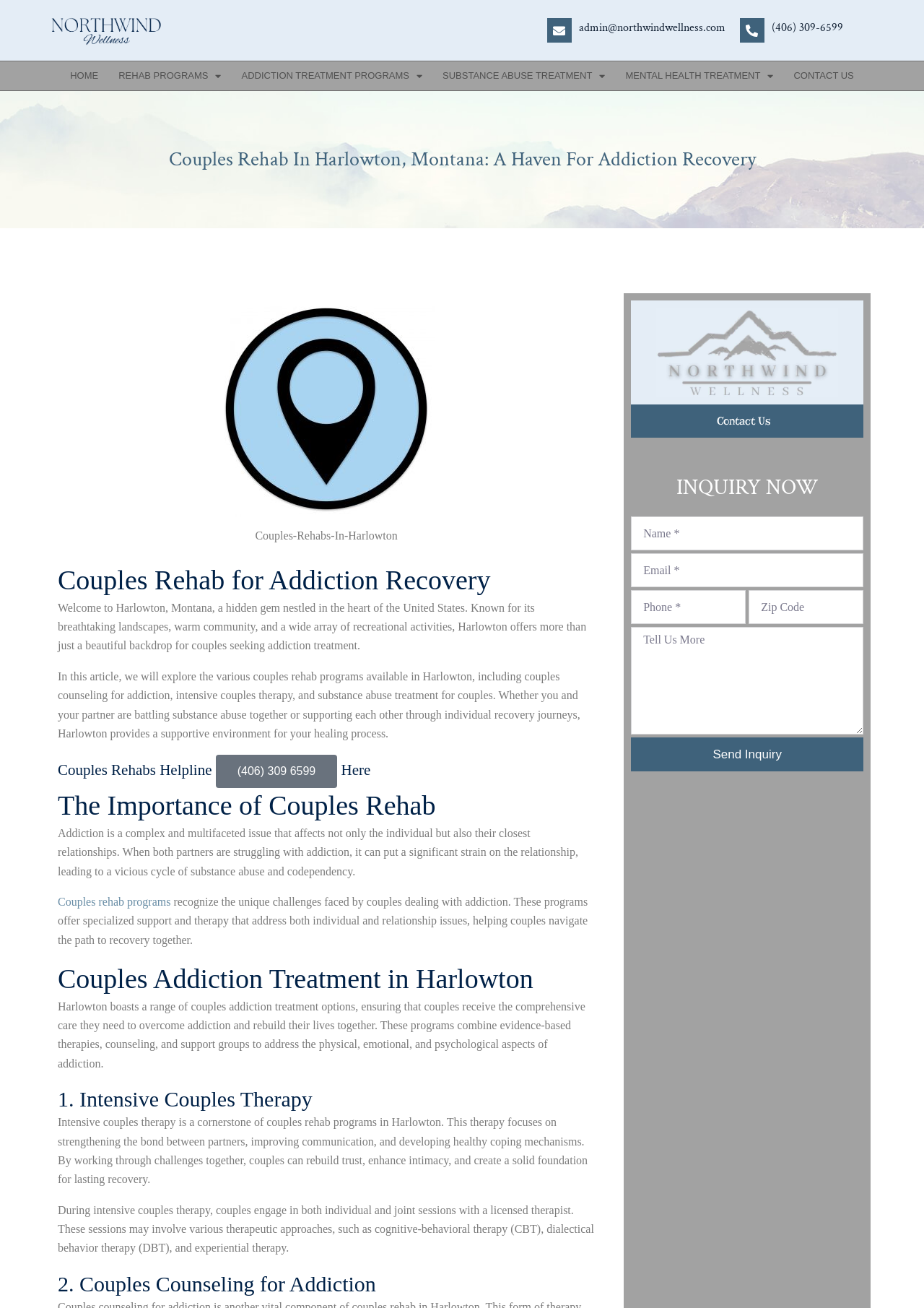What is the purpose of the form at the bottom of the webpage?
Provide a detailed and well-explained answer to the question.

I inferred the purpose of the form by looking at the various fields such as 'Full Name', 'Email', 'Phone', 'Subject', and 'Tell Us More', which suggest that the form is for sending an inquiry or requesting more information about the couples rehab programs.